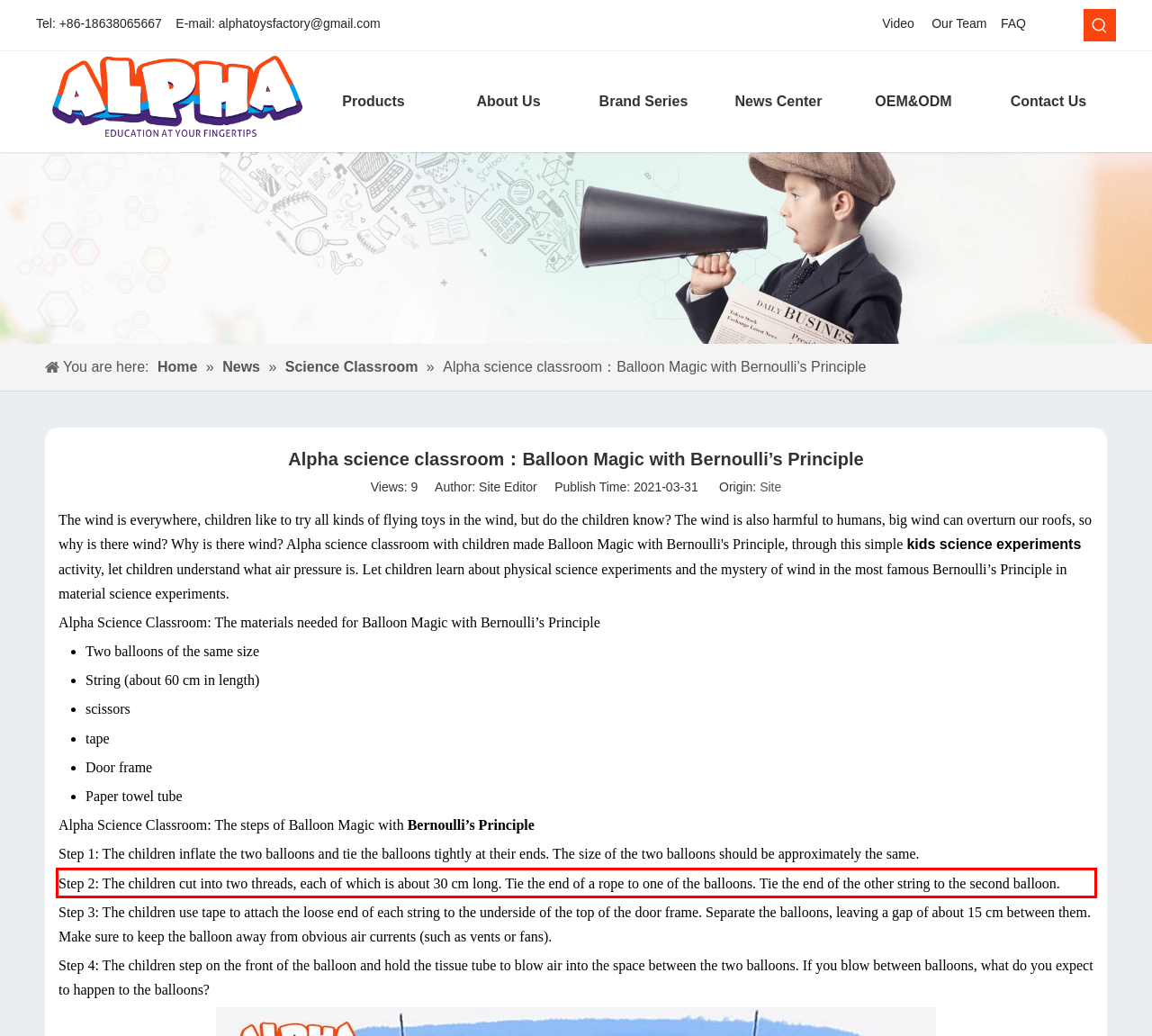Using the webpage screenshot, recognize and capture the text within the red bounding box.

Step 2: The children cut into two threads, each of which is about 30 cm long. Tie the end of a rope to one of the balloons. Tie the end of the other string to the second balloon.